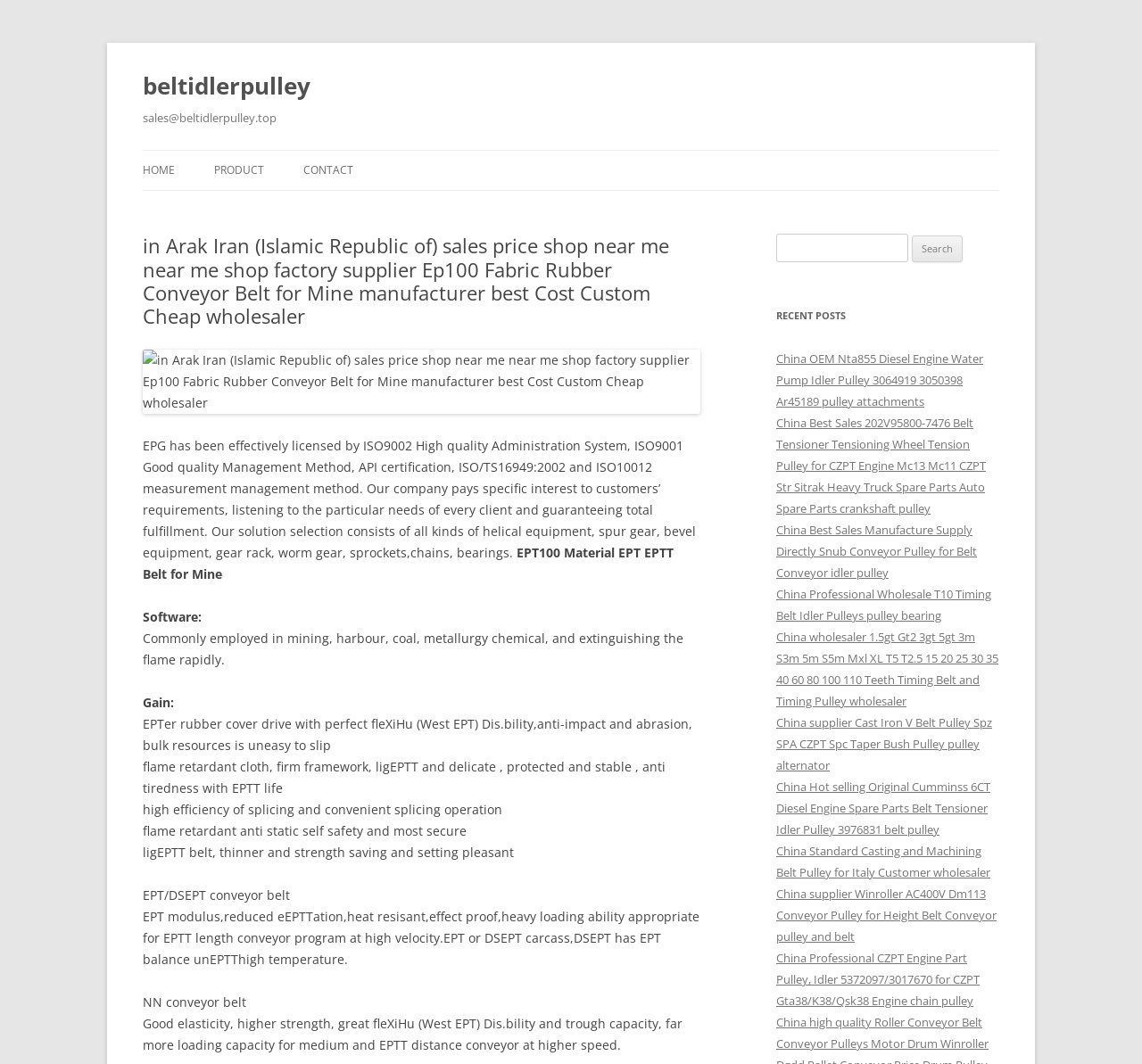Refer to the image and provide an in-depth answer to the question: 
What is the company's quality management system?

Based on the webpage, the company's quality management system is ISO9001, which is mentioned in the text 'EPG has been effectively licensed by ISO9002 High quality Administration System, ISO9001 Good quality Management Method...' This indicates that the company has implemented a quality management system that meets the ISO9001 standard.